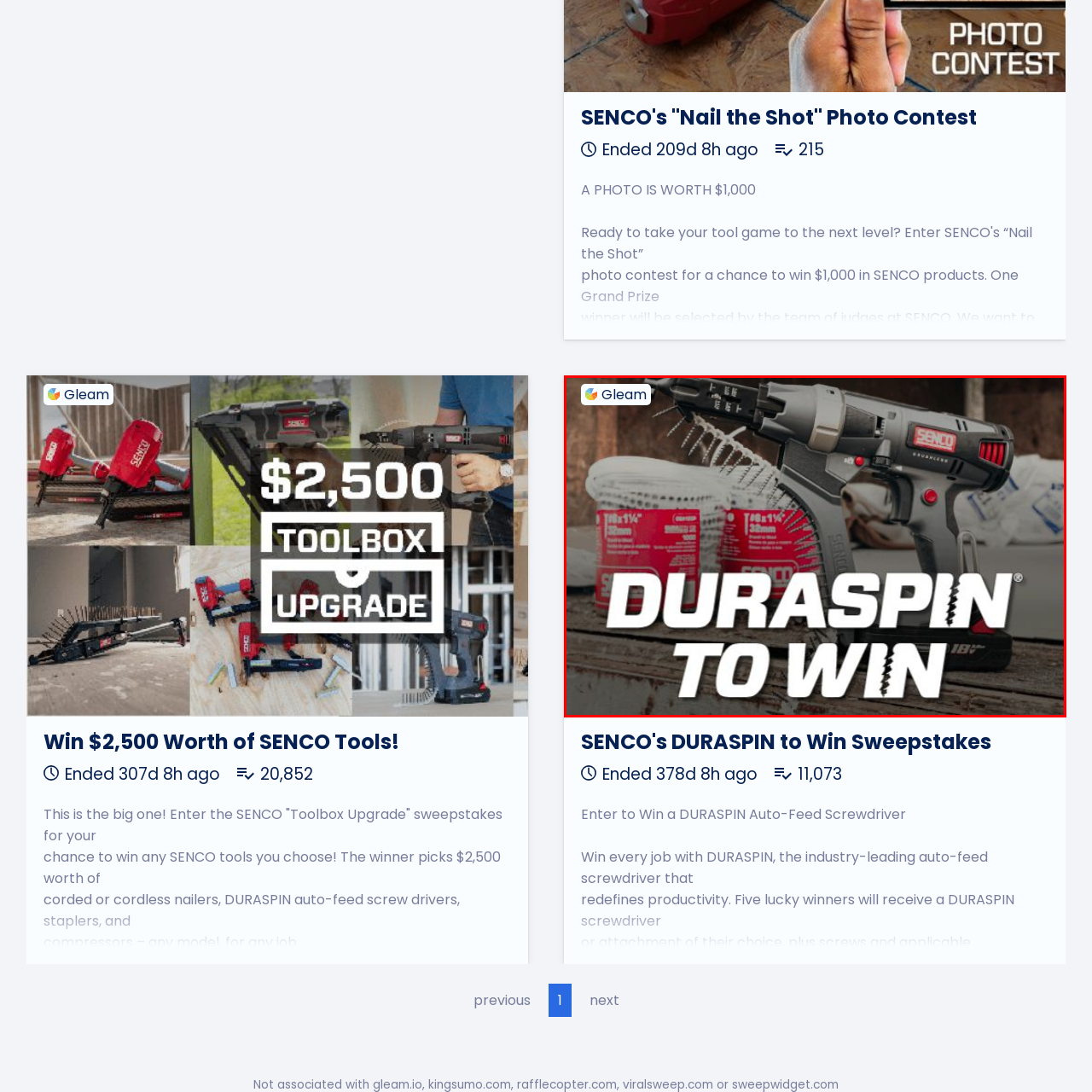What is shown in the background of the image?
Check the image inside the red boundary and answer the question using a single word or brief phrase.

Spools of collated screws